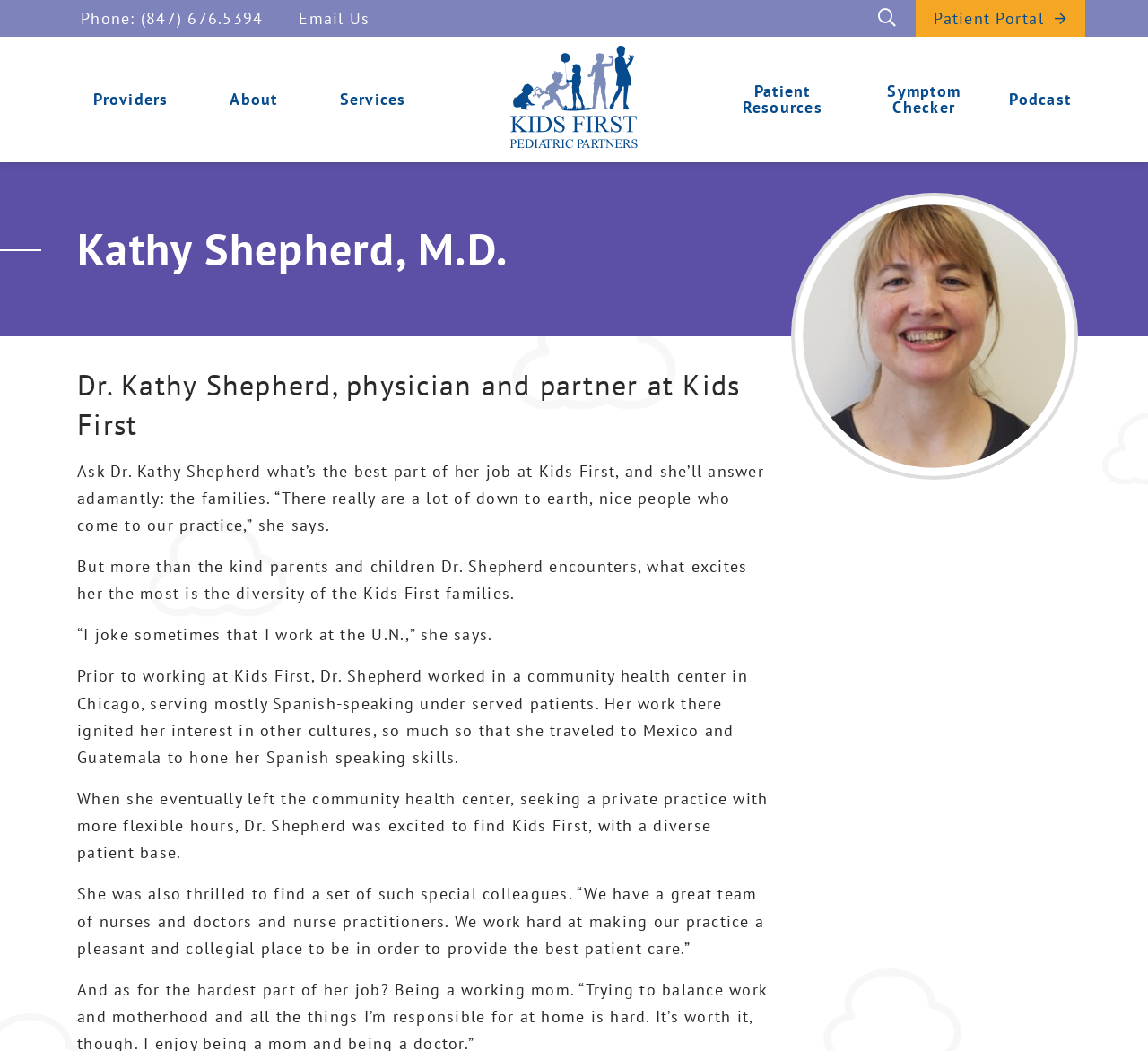What is the phone number to contact?
Using the information from the image, answer the question thoroughly.

The phone number to contact is mentioned in the link element with the text 'Phone: (847) 676.5394', which is located at the top of the webpage.